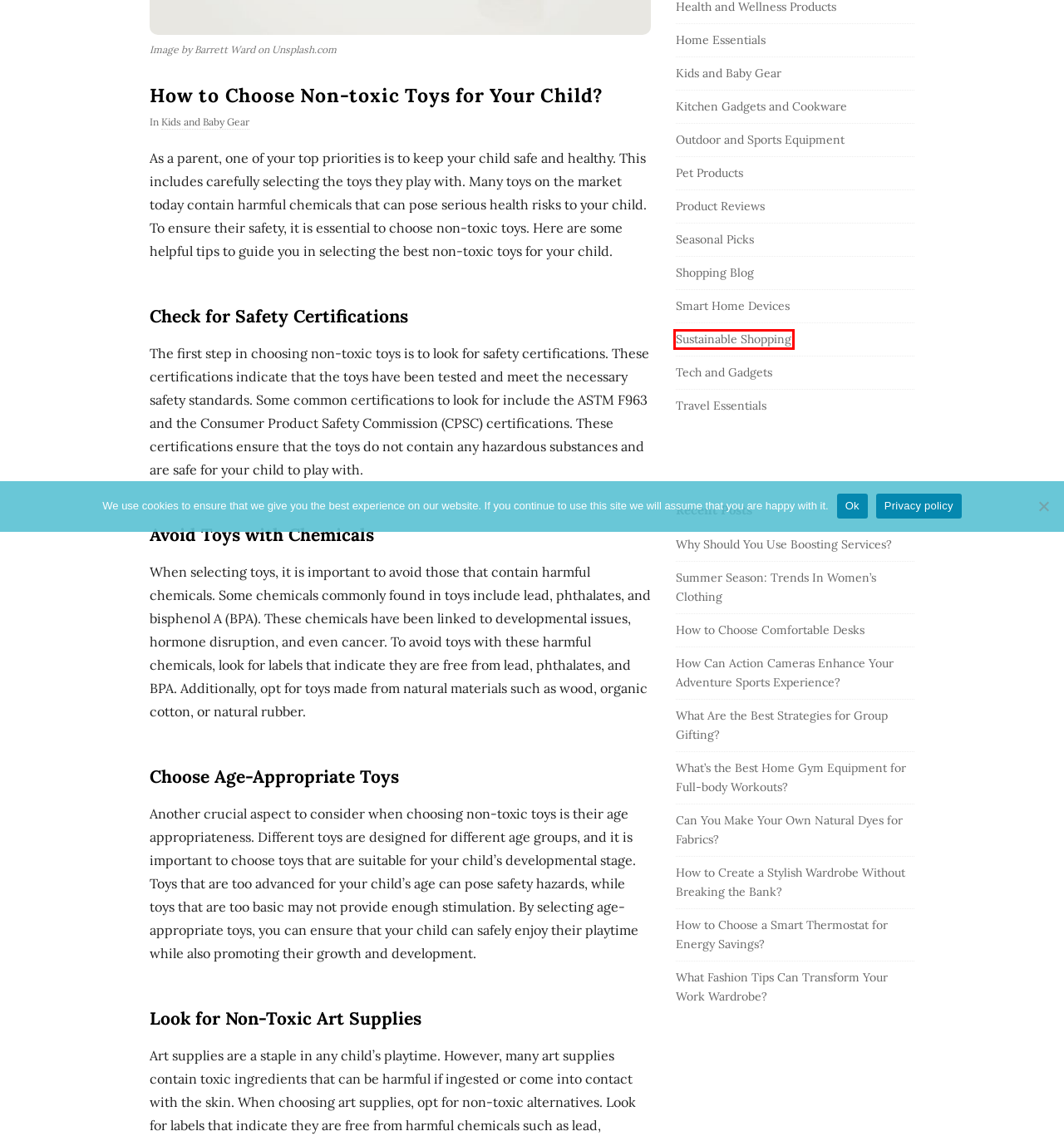Using the screenshot of a webpage with a red bounding box, pick the webpage description that most accurately represents the new webpage after the element inside the red box is clicked. Here are the candidates:
A. How to Choose a Smart Thermostat for Energy Savings? | Let's Buy Best
B. Why Should You Use Boosting Services? | Let's Buy Best
C. Sustainable Shopping | Let's Buy Best
D. Shopping Blog | Let's Buy Best
E. Privacy Policy | Let's Buy Best
F. Smart Home Devices | Let's Buy Best
G. What Fashion Tips Can Transform Your Work Wardrobe? | Let's Buy Best
H. Seasonal Picks | Let's Buy Best

C